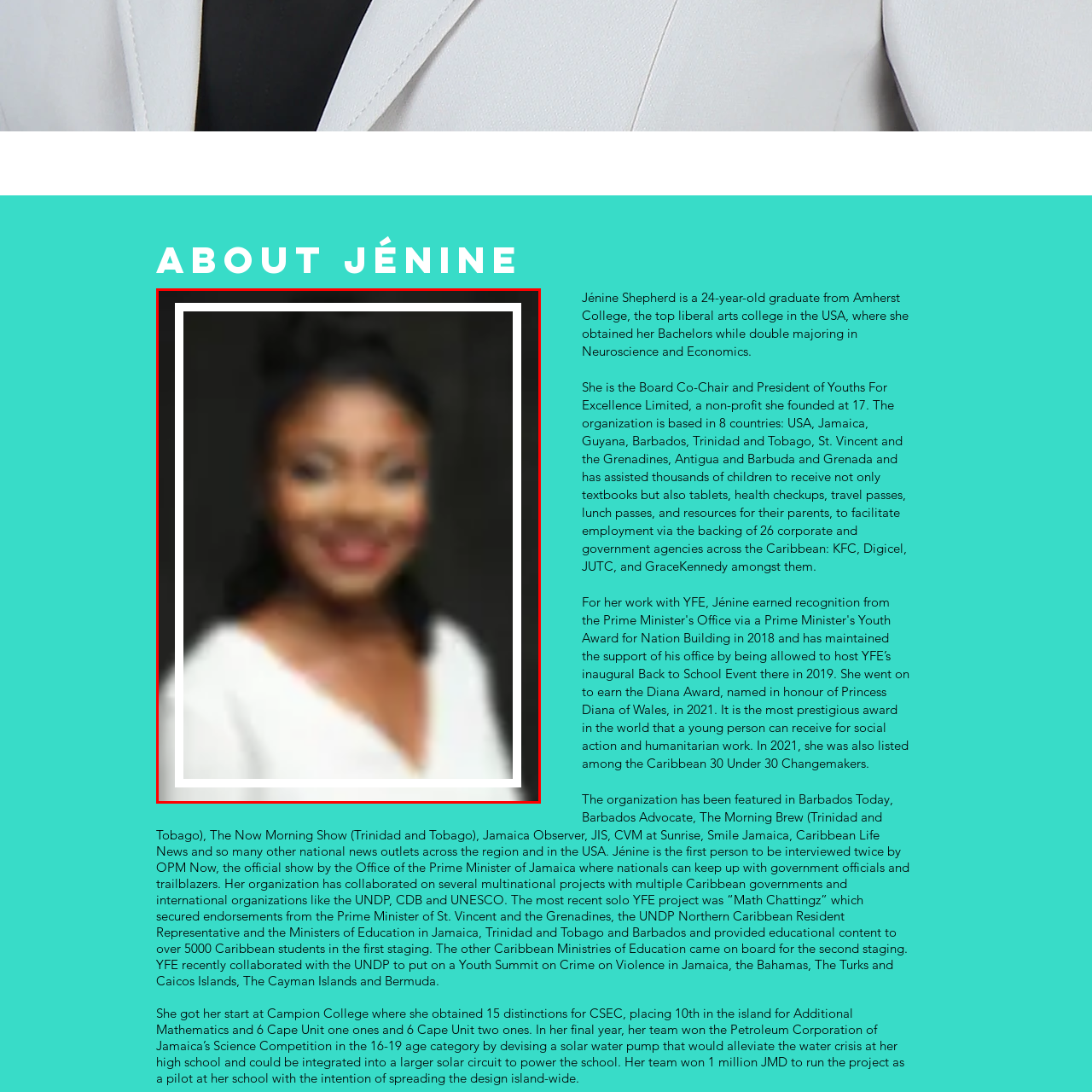Pay attention to the image inside the red rectangle, How many countries does Youths For Excellence Limited operate in? Answer briefly with a single word or phrase.

8